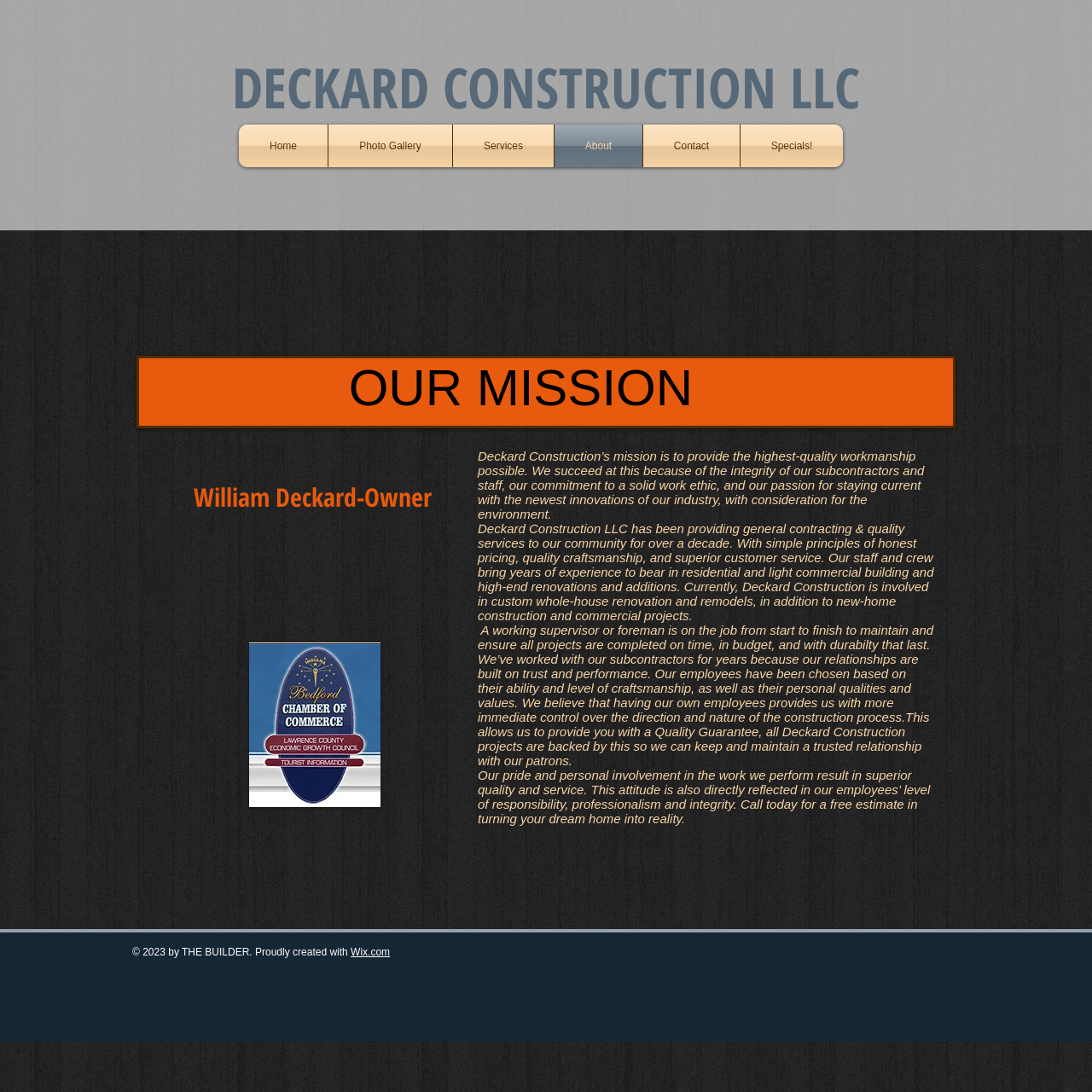Locate the bounding box of the UI element based on this description: "Photo Gallery". Provide four float numbers between 0 and 1 as [left, top, right, bottom].

[0.301, 0.114, 0.414, 0.153]